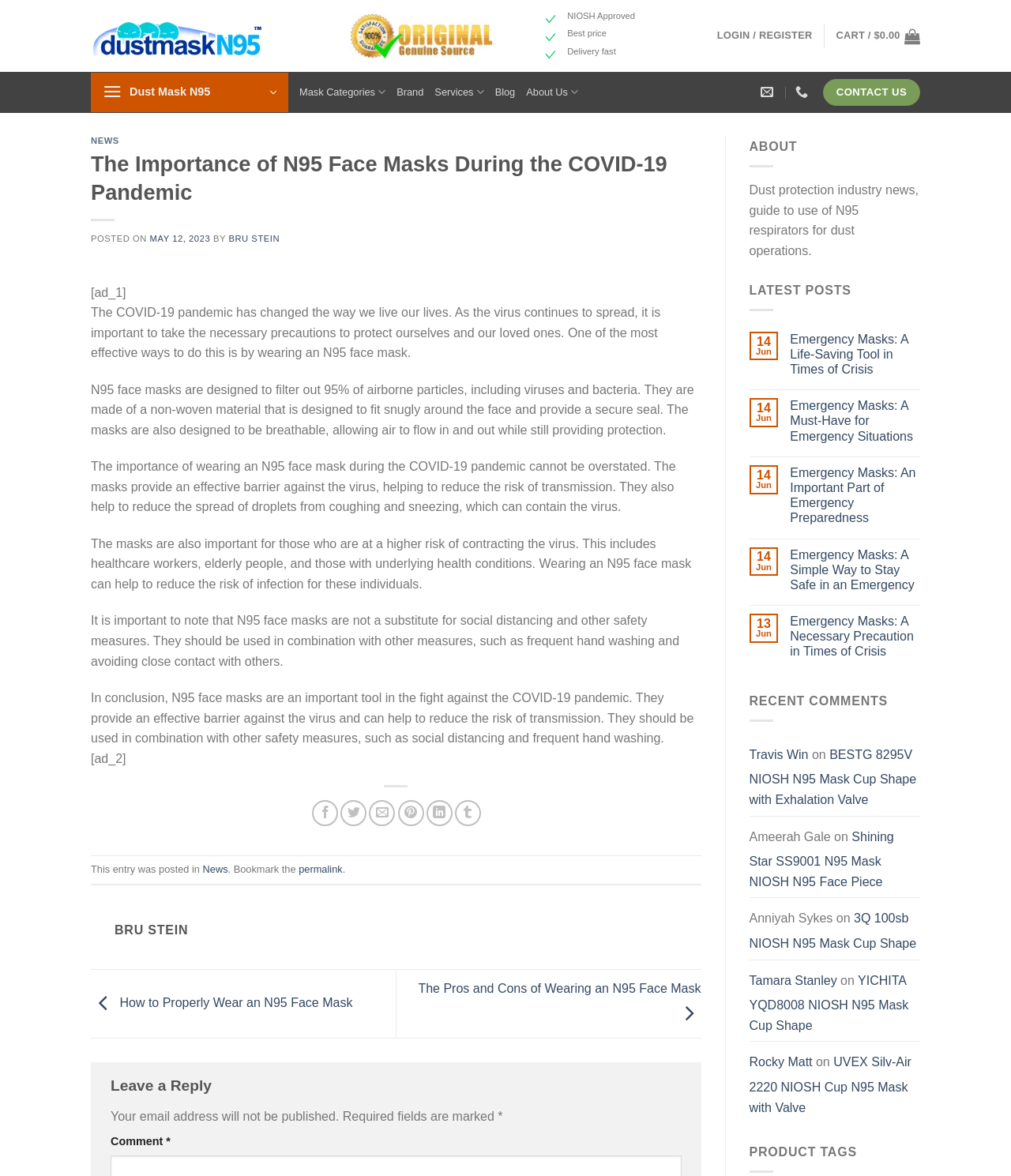Respond concisely with one word or phrase to the following query:
What is the purpose of wearing an N95 face mask?

To reduce the risk of transmission